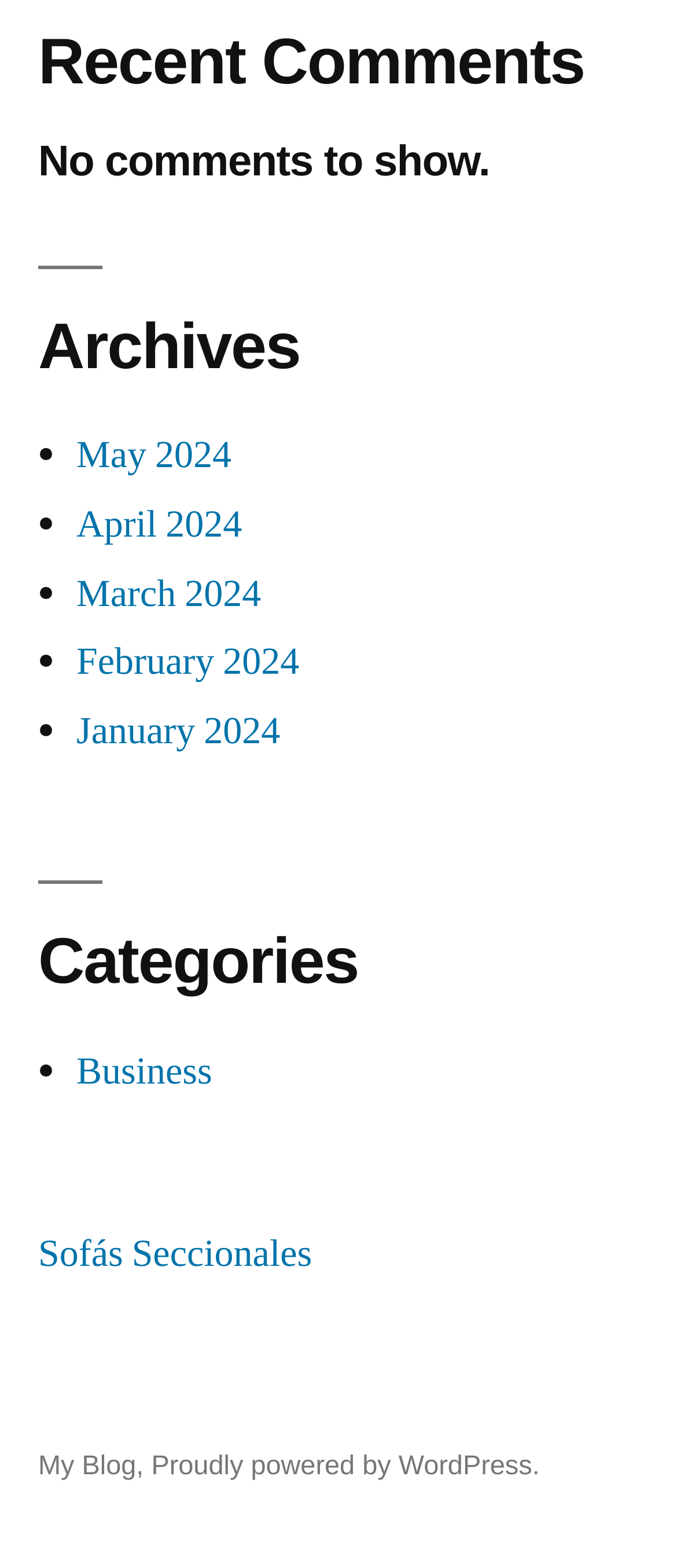Please find the bounding box coordinates of the element that needs to be clicked to perform the following instruction: "view archives". The bounding box coordinates should be four float numbers between 0 and 1, represented as [left, top, right, bottom].

[0.056, 0.169, 0.944, 0.245]